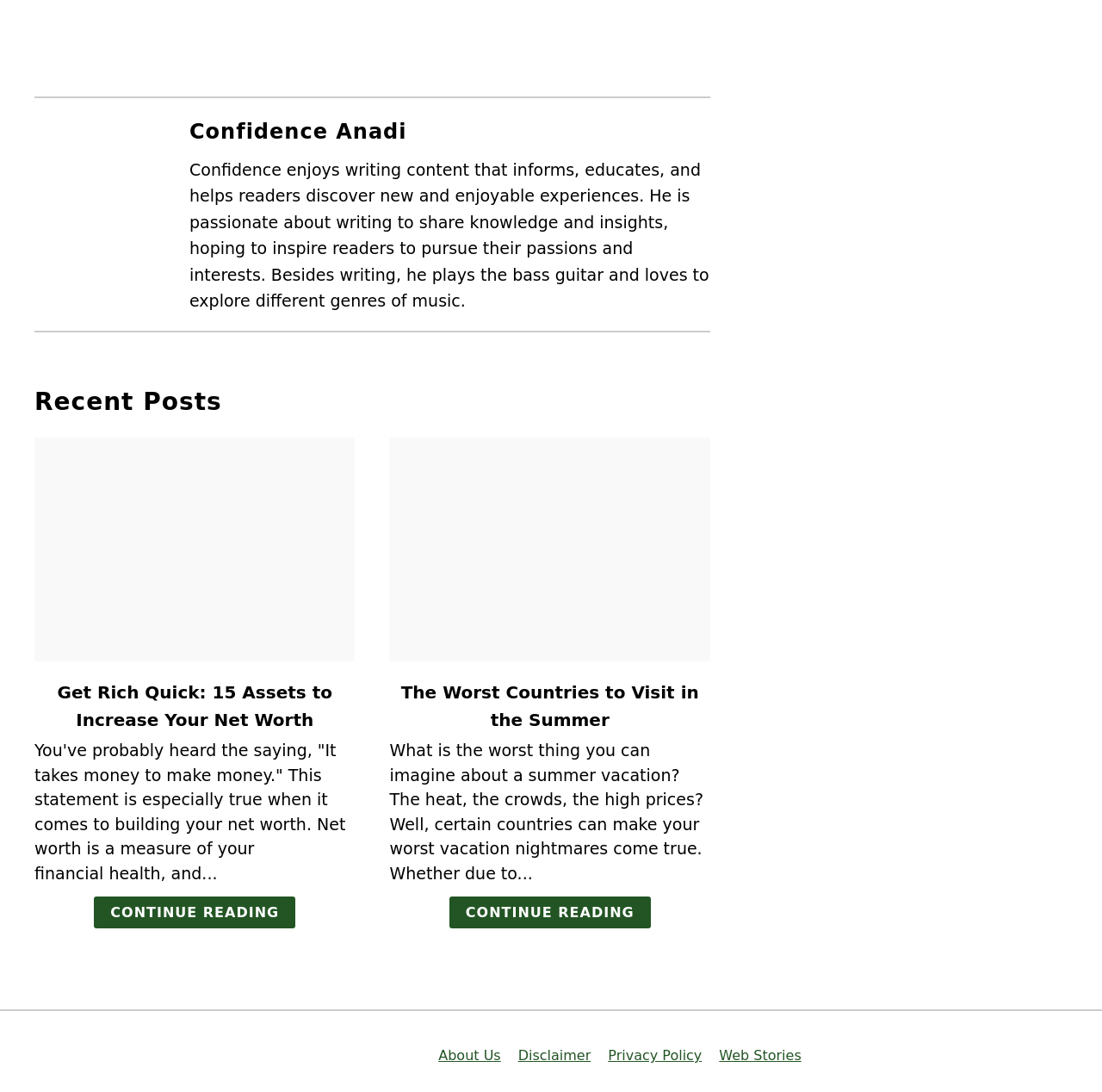Identify the bounding box coordinates for the element you need to click to achieve the following task: "Read the disclaimer". The coordinates must be four float values ranging from 0 to 1, formatted as [left, top, right, bottom].

[0.47, 0.959, 0.536, 0.974]